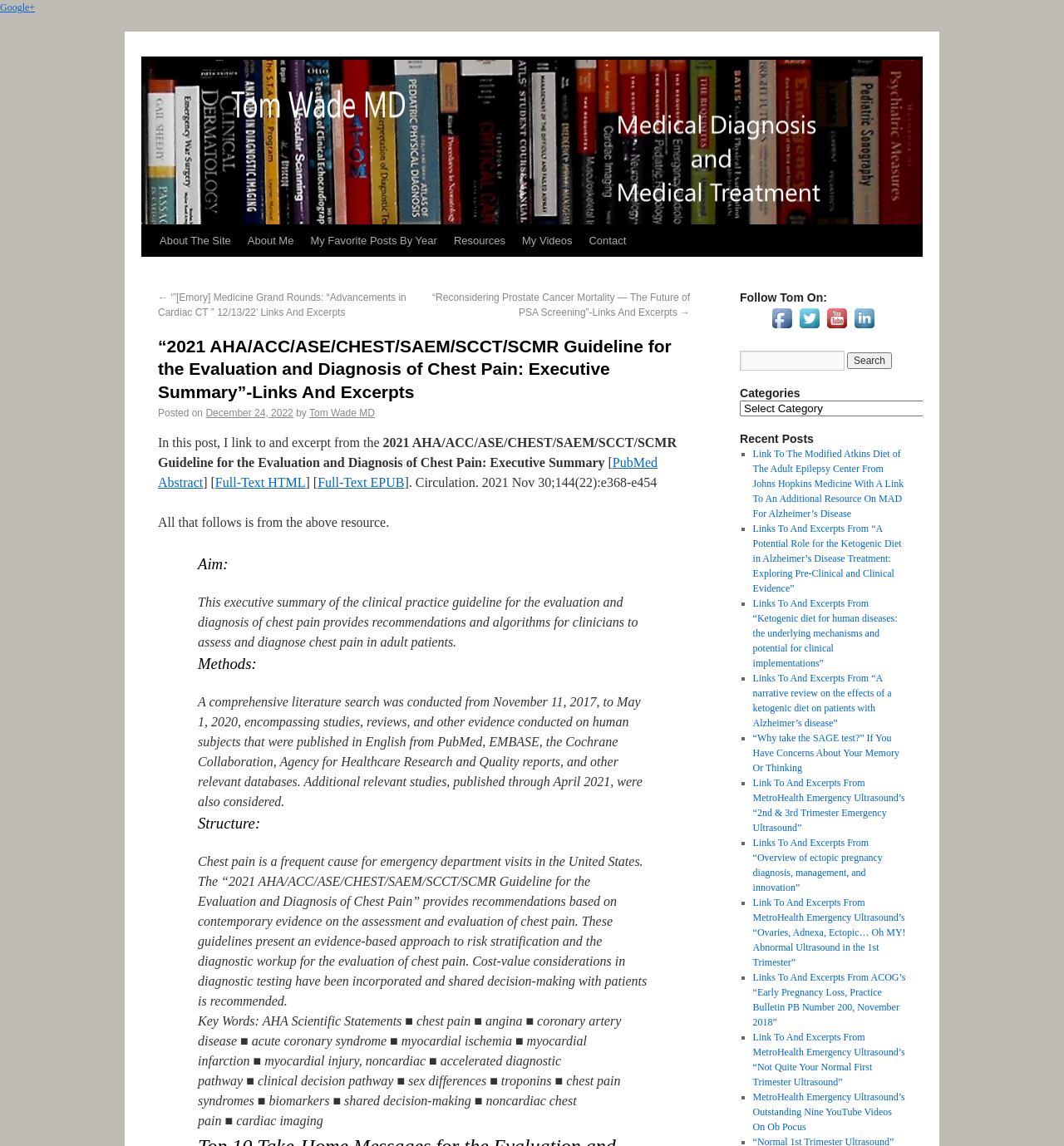Who is the author of the post?
Give a single word or phrase answer based on the content of the image.

Tom Wade MD